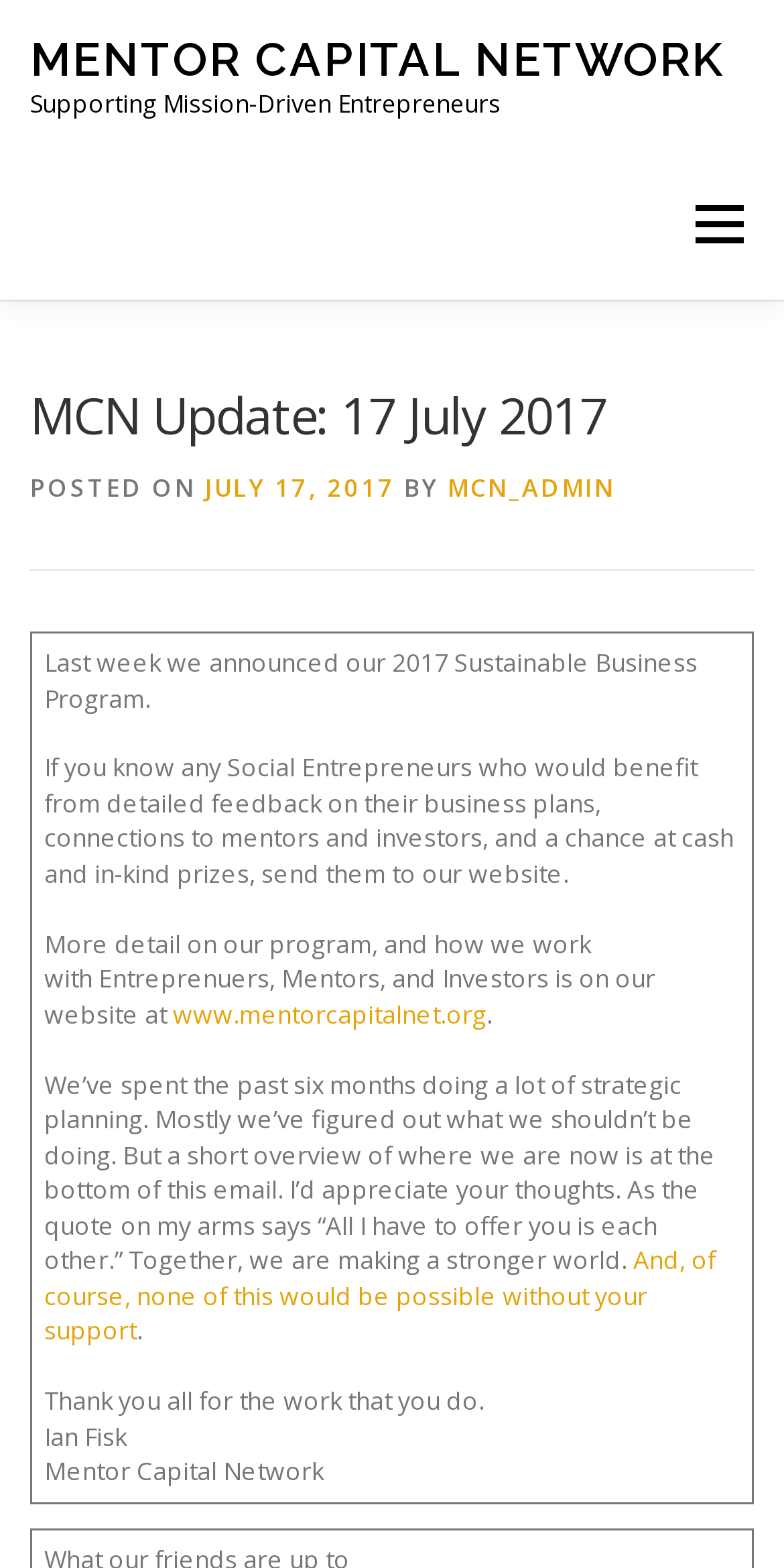Determine the bounding box coordinates for the region that must be clicked to execute the following instruction: "Click on the 'MENTOR CAPITAL NETWORK' link".

[0.038, 0.021, 0.923, 0.055]